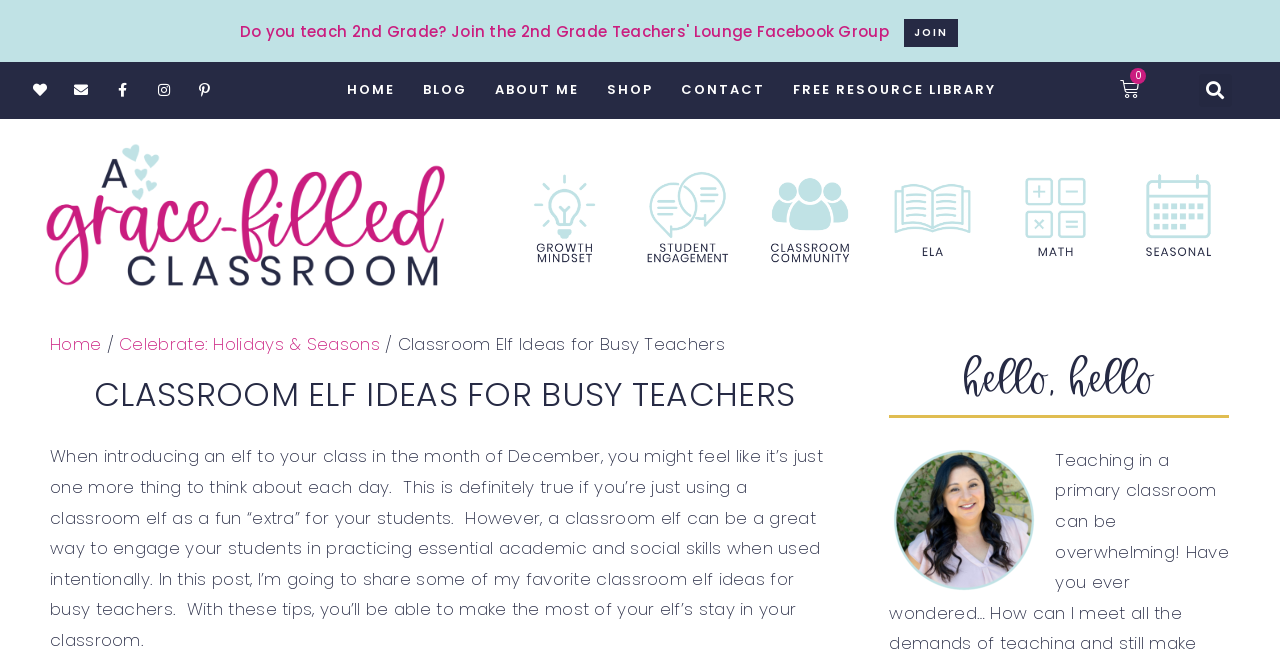Answer the question in a single word or phrase:
How many social media links are there?

6